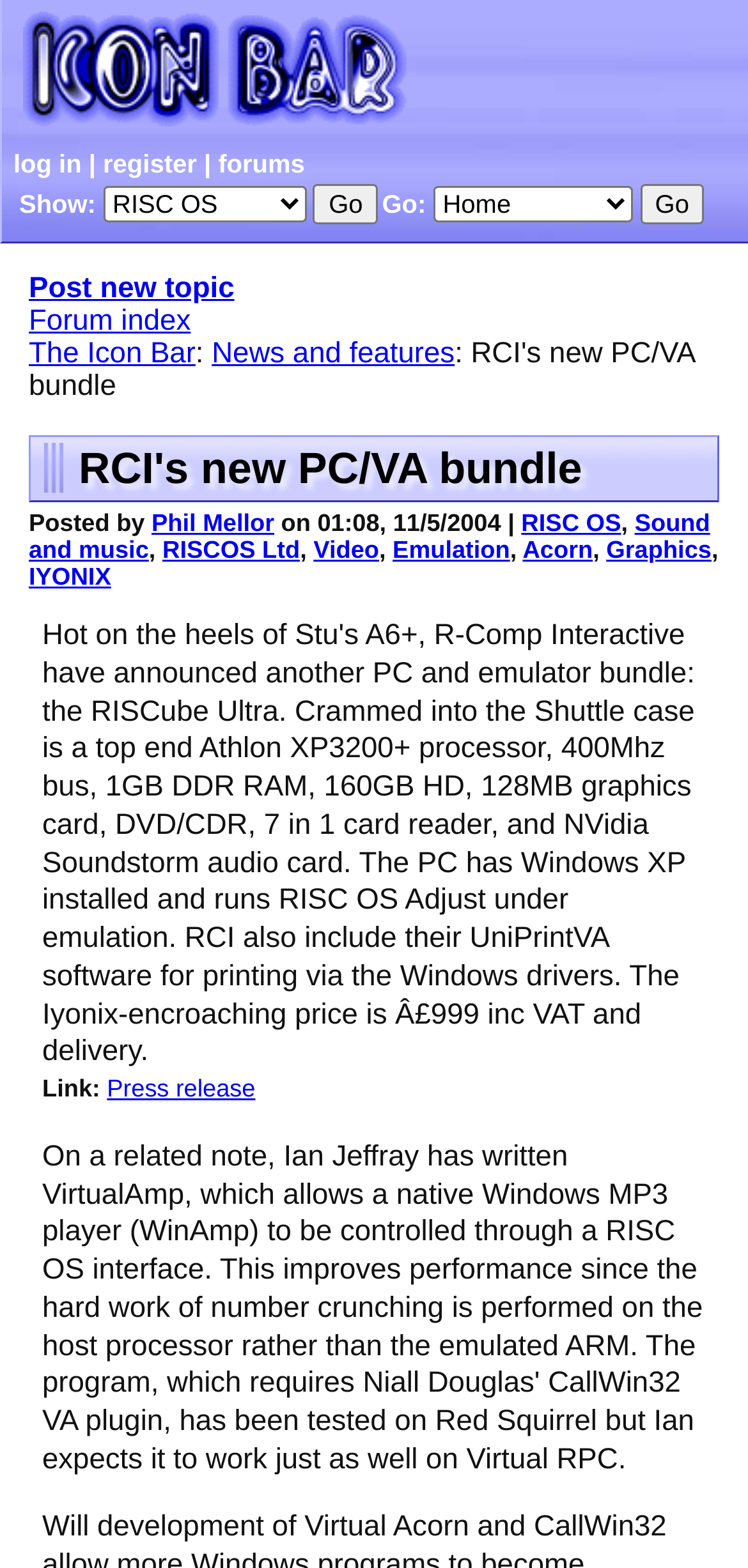Refer to the screenshot and answer the following question in detail:
What is the name of the website?

The name of the website can be found in the top-left corner of the webpage, where it says 'Welcome to The Icon Bar!' in a link element.